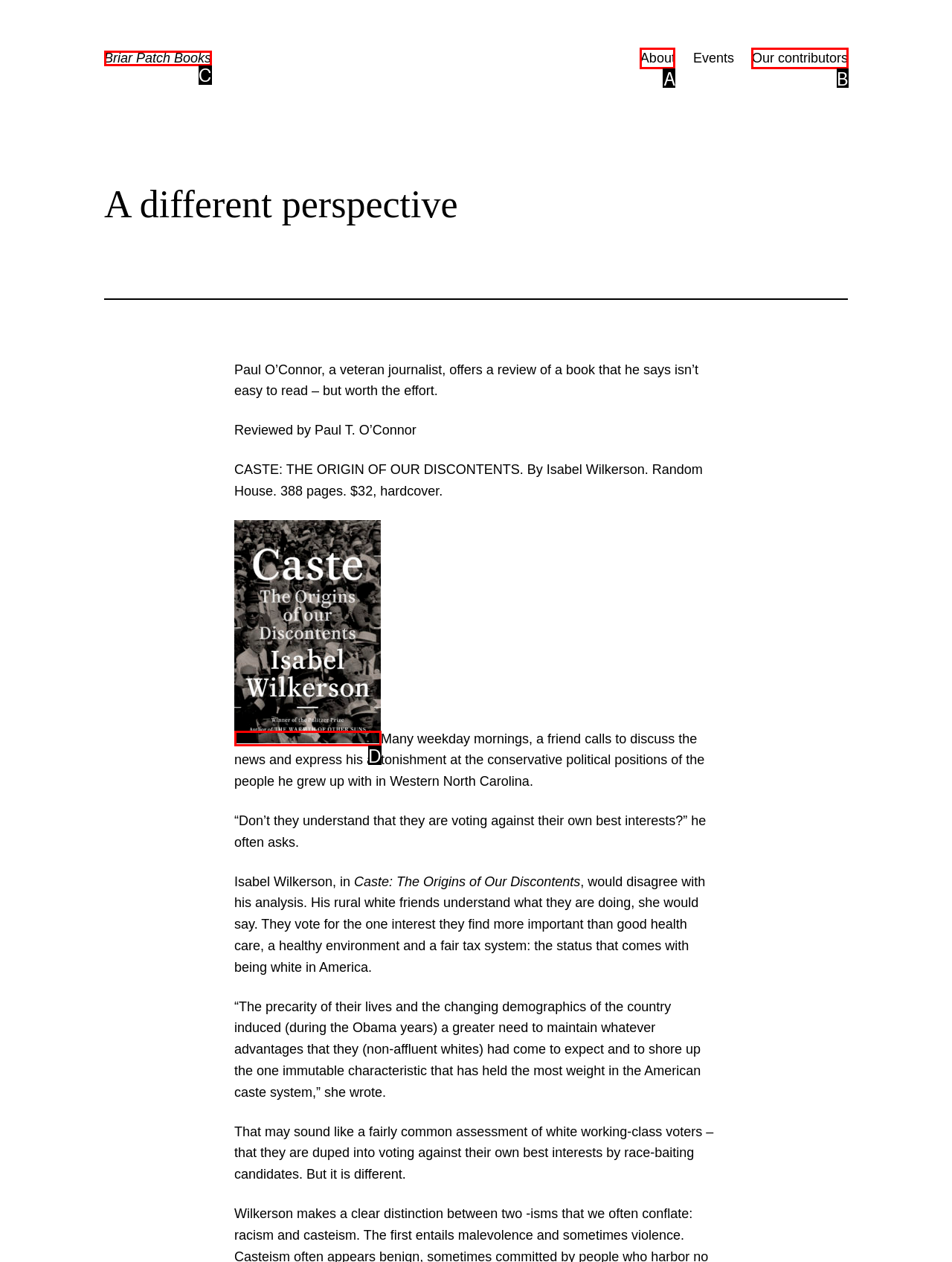Given the description: Briar Patch Books, identify the matching HTML element. Provide the letter of the correct option.

C